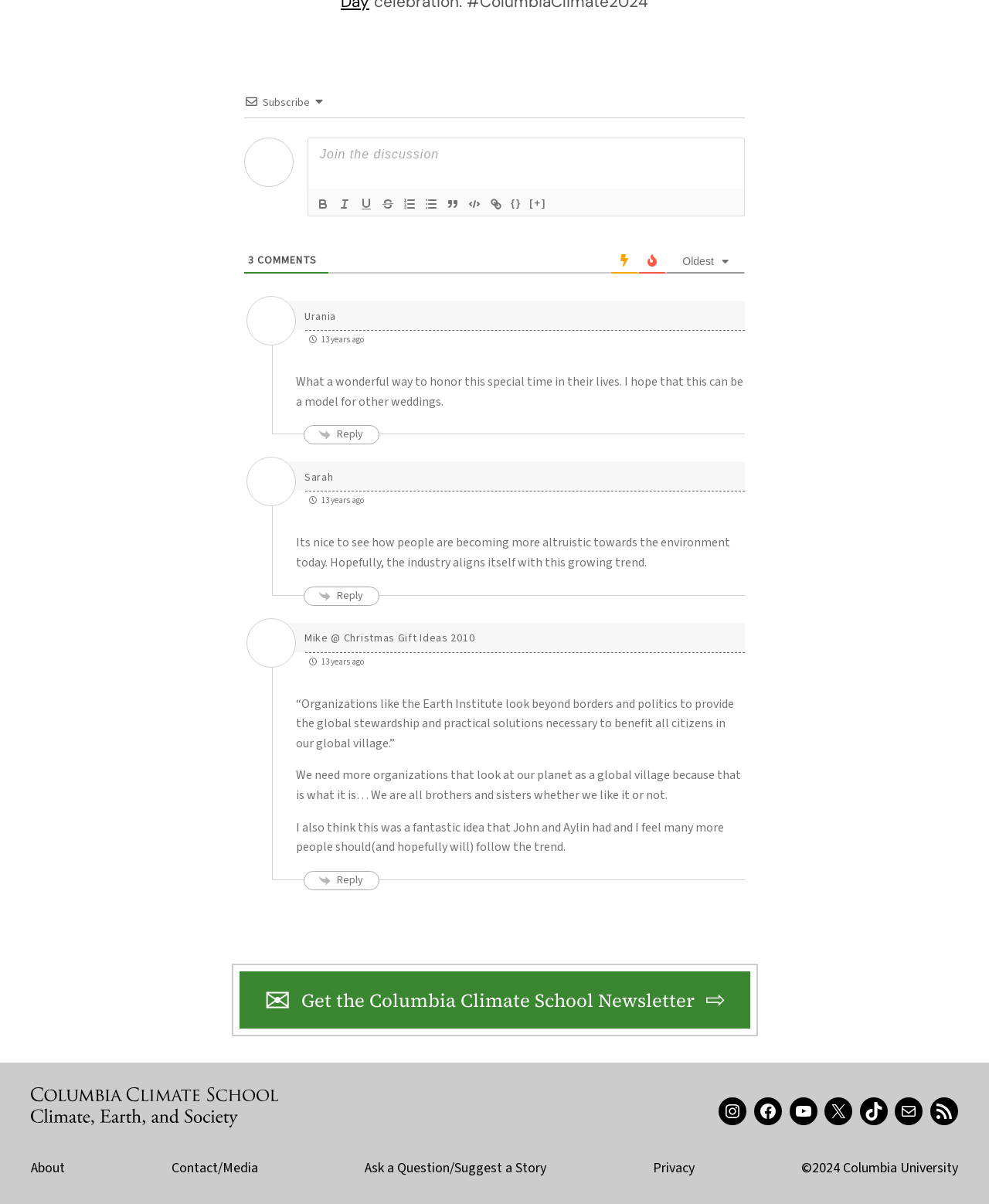Specify the bounding box coordinates of the element's area that should be clicked to execute the given instruction: "Reply to the comment". The coordinates should be four float numbers between 0 and 1, i.e., [left, top, right, bottom].

[0.341, 0.355, 0.367, 0.367]